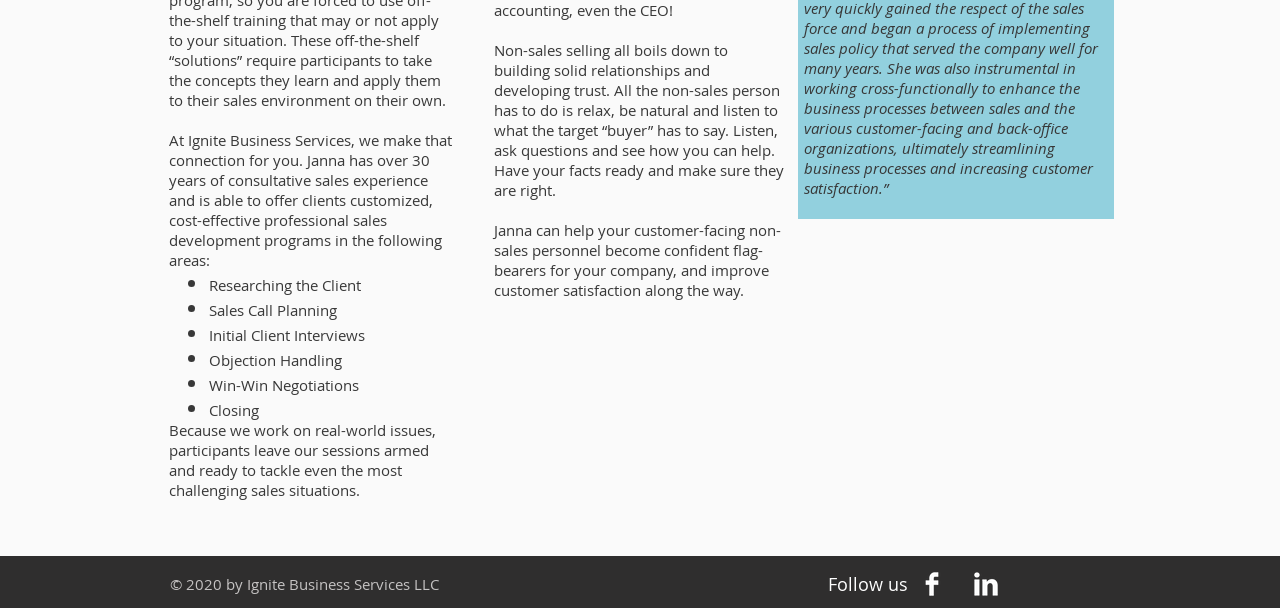What is the focus of non-sales selling according to the webpage?
Please answer the question with a detailed response using the information from the screenshot.

The webpage states that 'Non-sales selling all boils down to building solid relationships and developing trust.' This suggests that the focus of non-sales selling is on building relationships and trust with the target buyer.